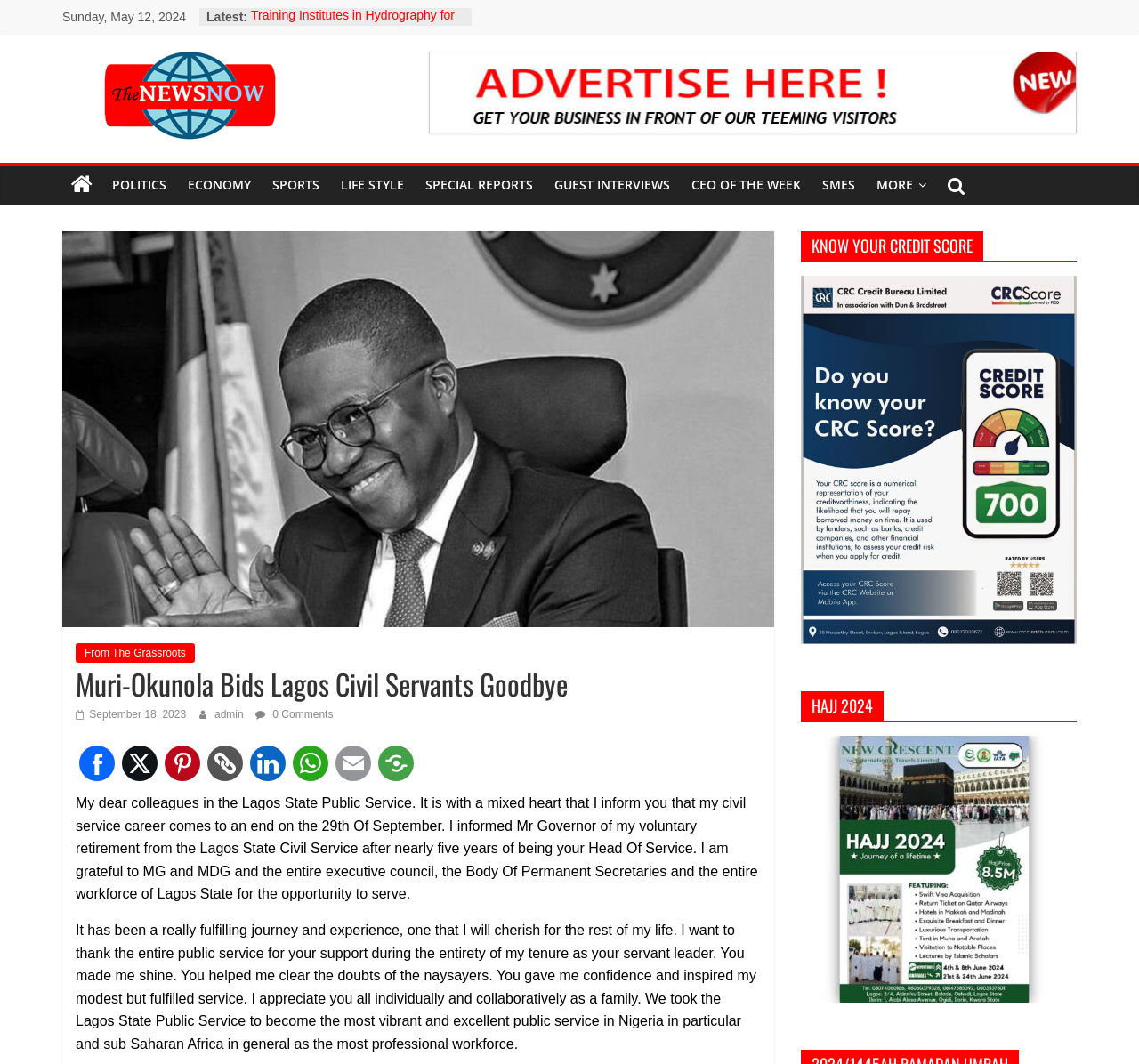What is the date of the news article? Look at the image and give a one-word or short phrase answer.

Sunday, May 12, 2024